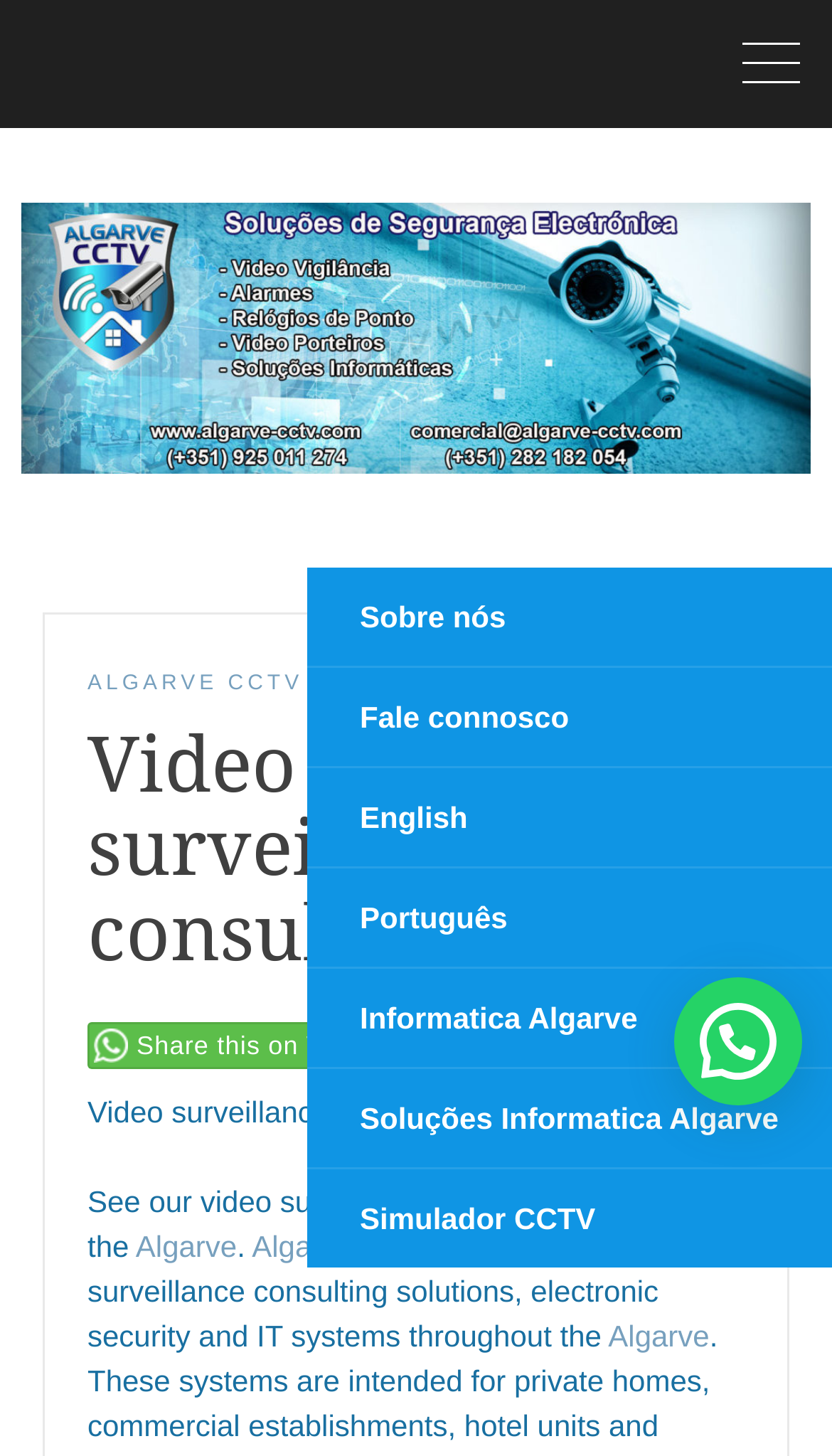Could you provide the bounding box coordinates for the portion of the screen to click to complete this instruction: "Click the WhatsApp sharing link"?

[0.105, 0.701, 0.529, 0.734]